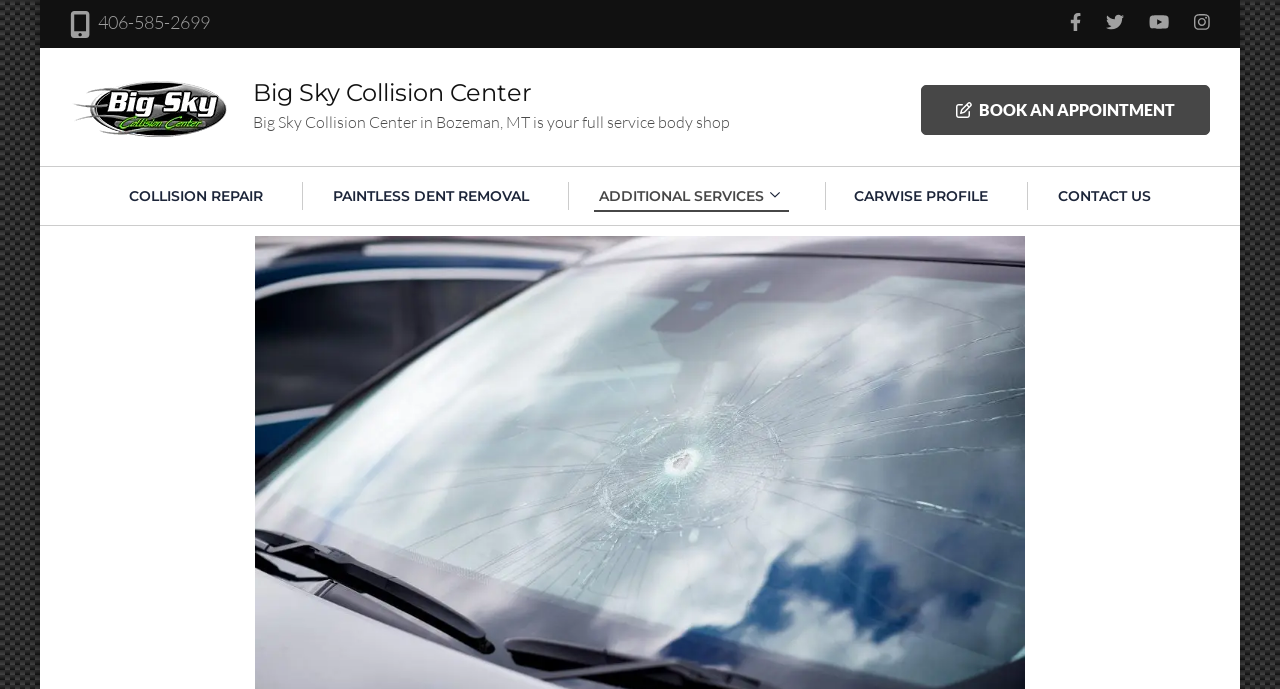Highlight the bounding box coordinates of the region I should click on to meet the following instruction: "Share on facebook".

None